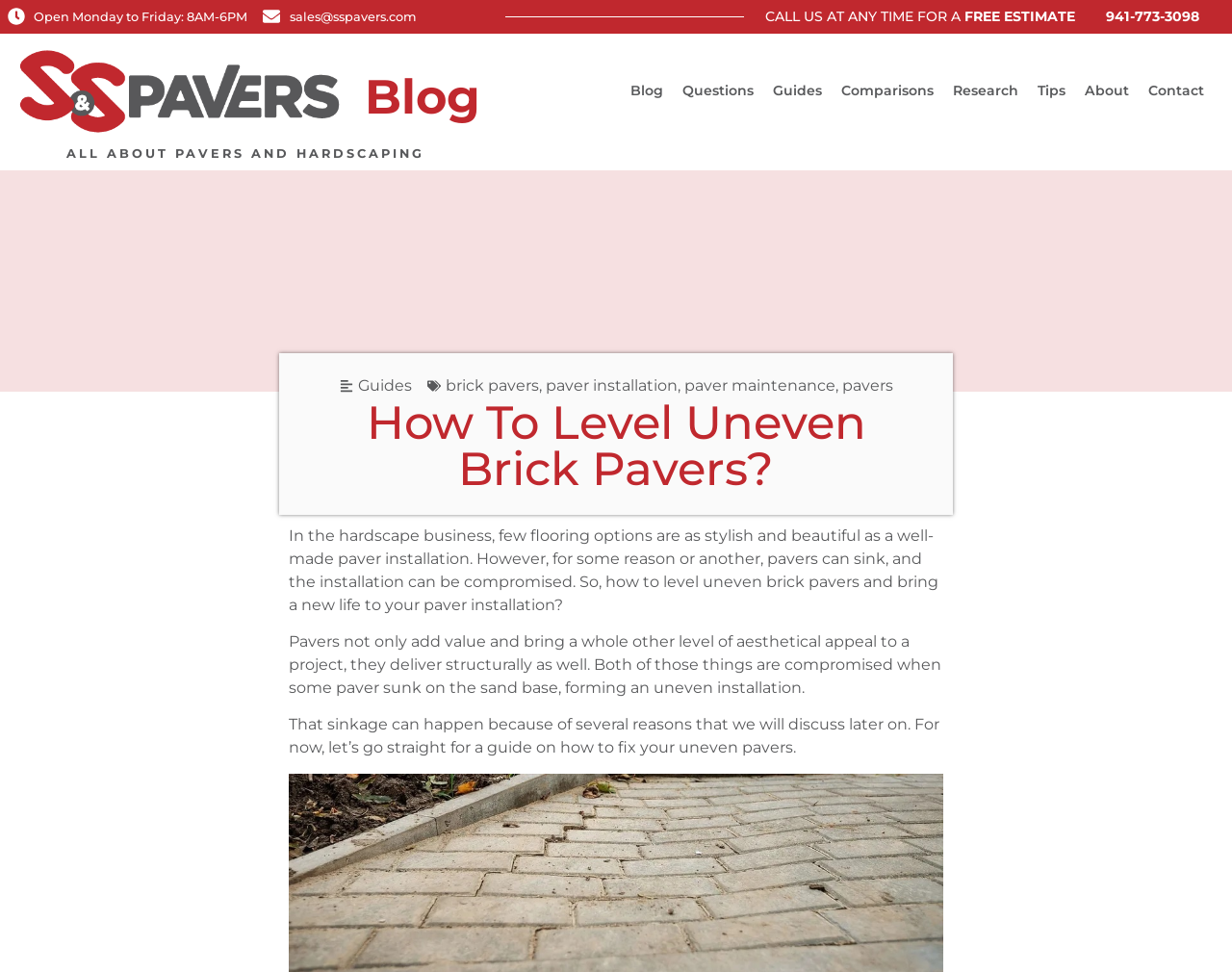Find the bounding box of the web element that fits this description: "Questions".

[0.546, 0.07, 0.62, 0.116]